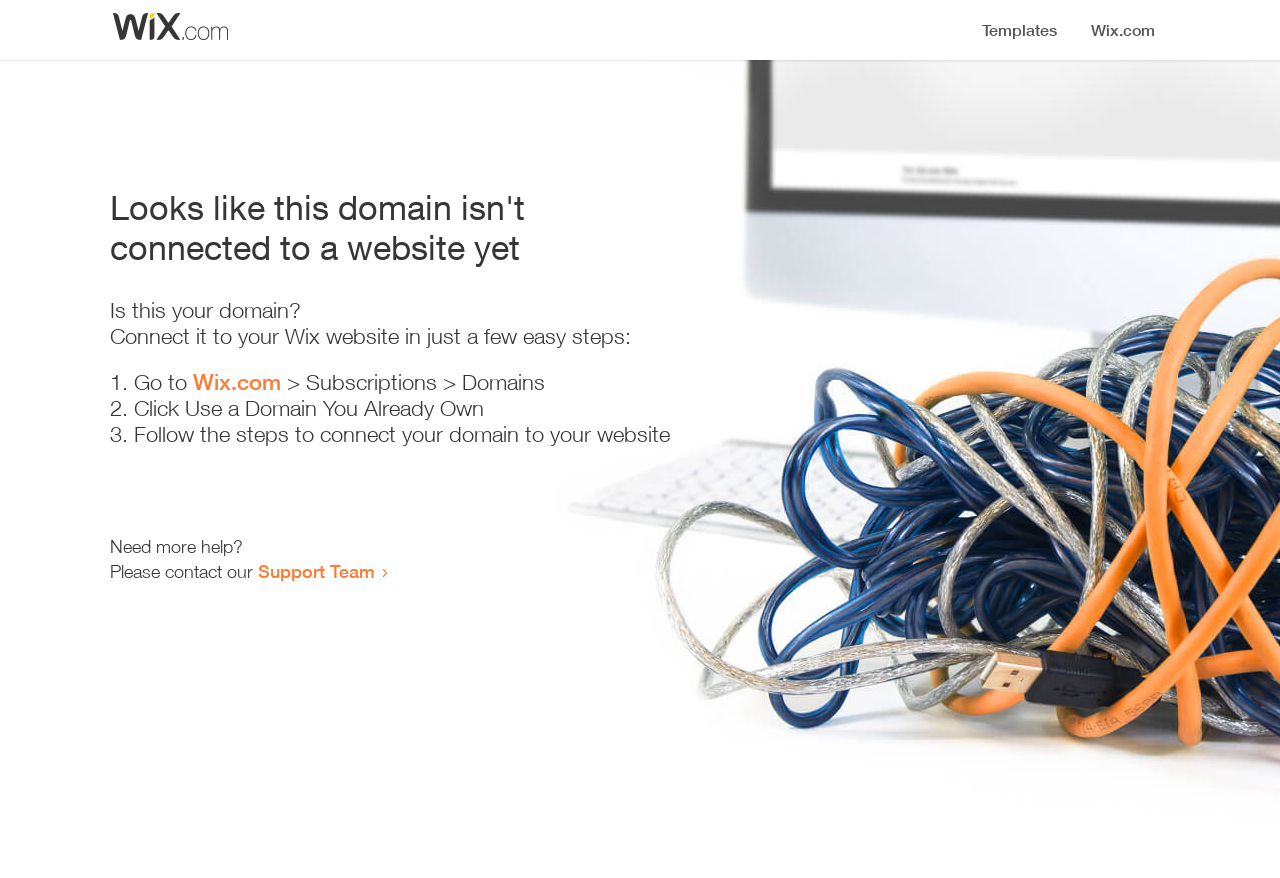Respond with a single word or phrase for the following question: 
What is required to connect the domain?

Wix website